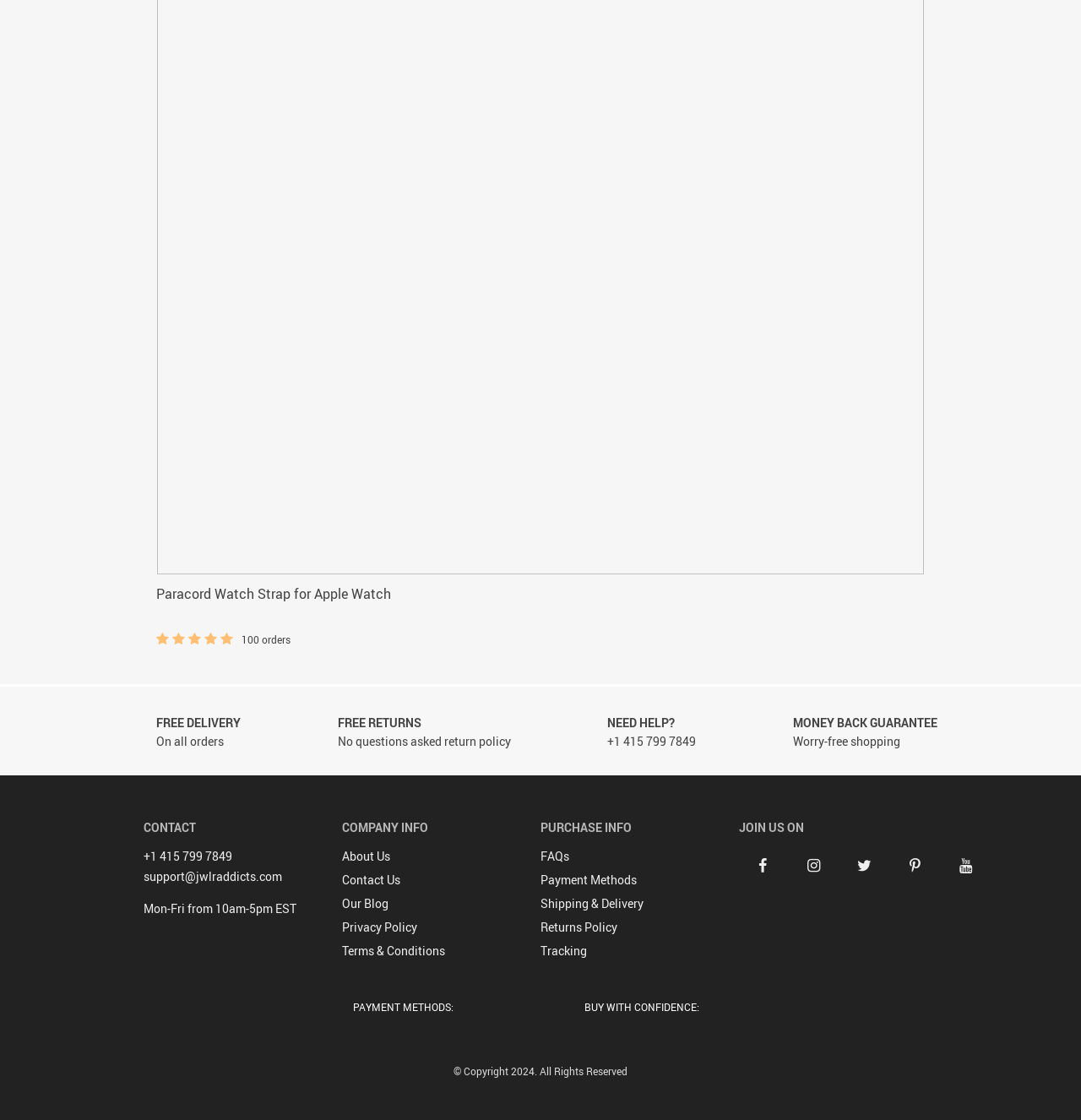Please examine the image and answer the question with a detailed explanation:
What is the company's return policy?

The company's return policy is obtained from the static text element with the text 'No questions asked return policy' under the 'FREE RETURNS' heading.